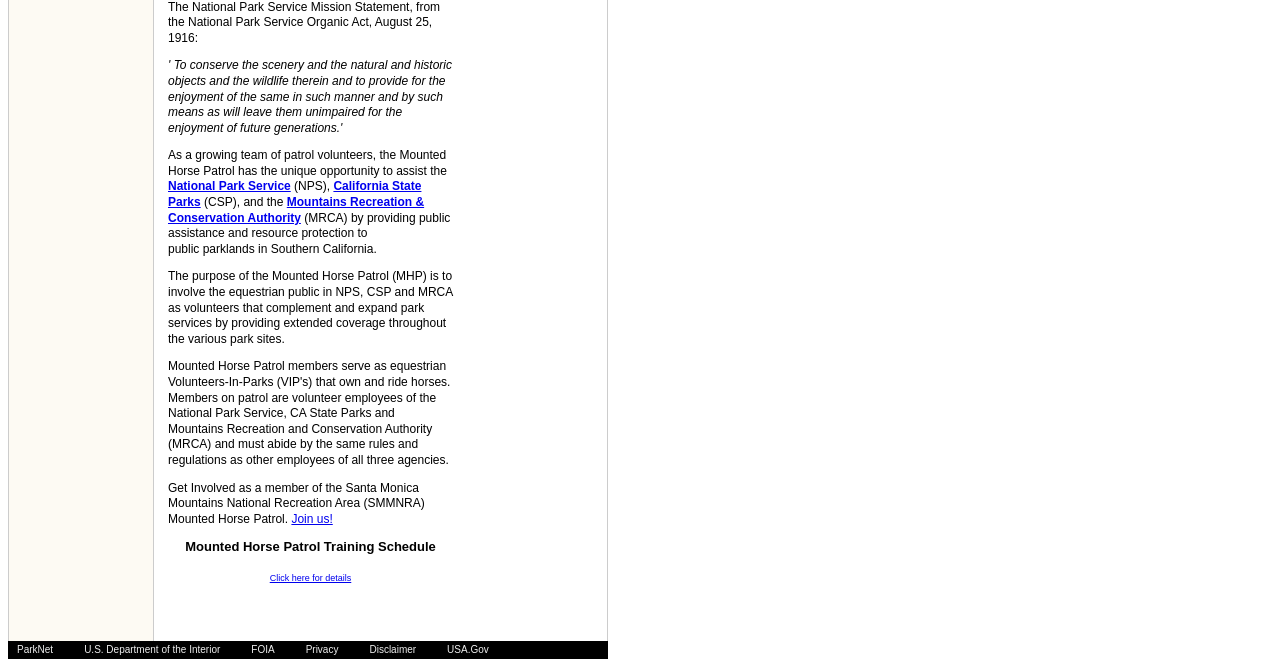Extract the bounding box coordinates for the described element: "Join us!". The coordinates should be represented as four float numbers between 0 and 1: [left, top, right, bottom].

[0.228, 0.767, 0.26, 0.788]